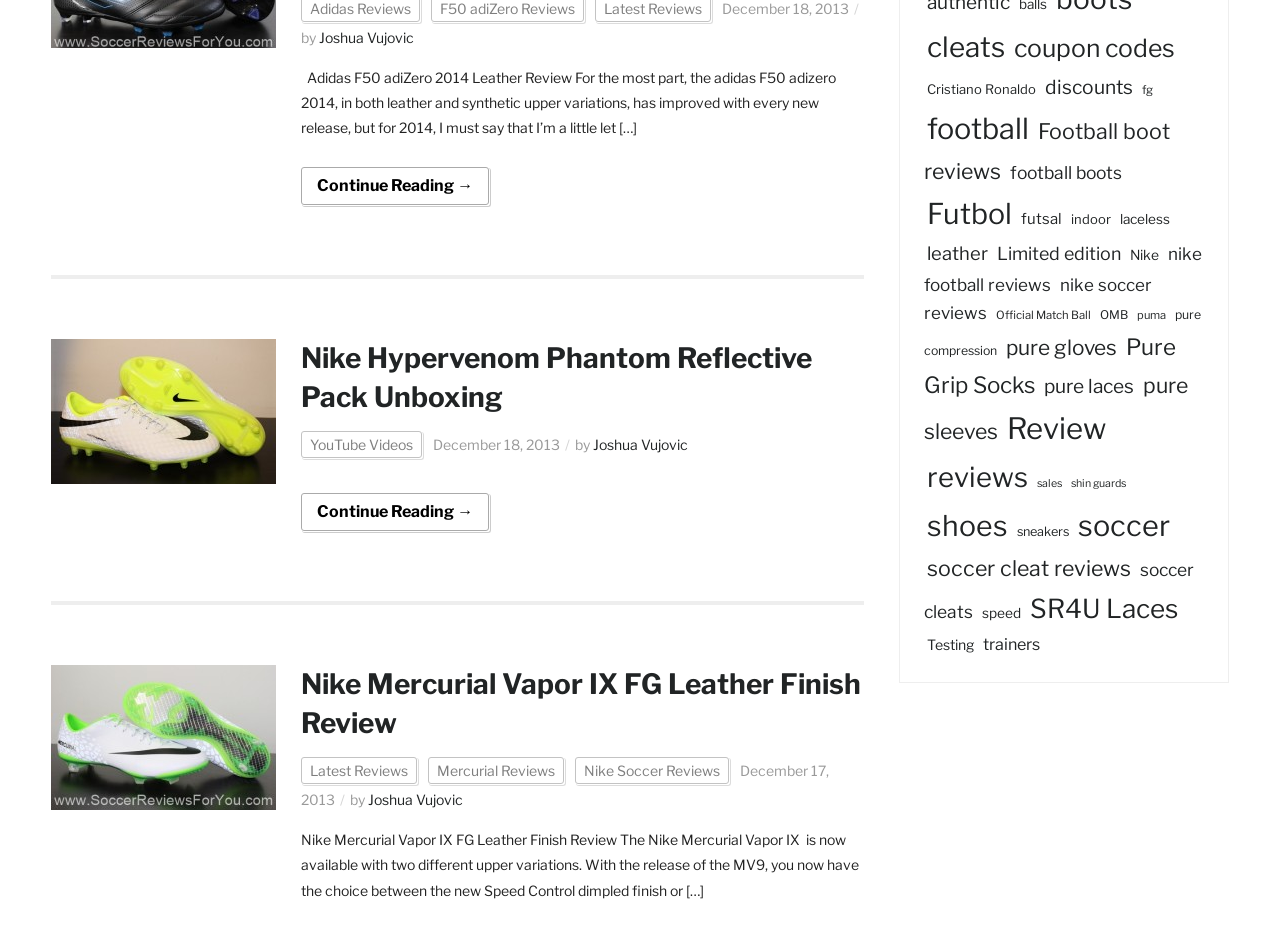Show the bounding box coordinates for the element that needs to be clicked to execute the following instruction: "Read the article about Nike Hypervenom Phantom Reflective Pack Unboxing". Provide the coordinates in the form of four float numbers between 0 and 1, i.e., [left, top, right, bottom].

[0.235, 0.365, 0.675, 0.449]